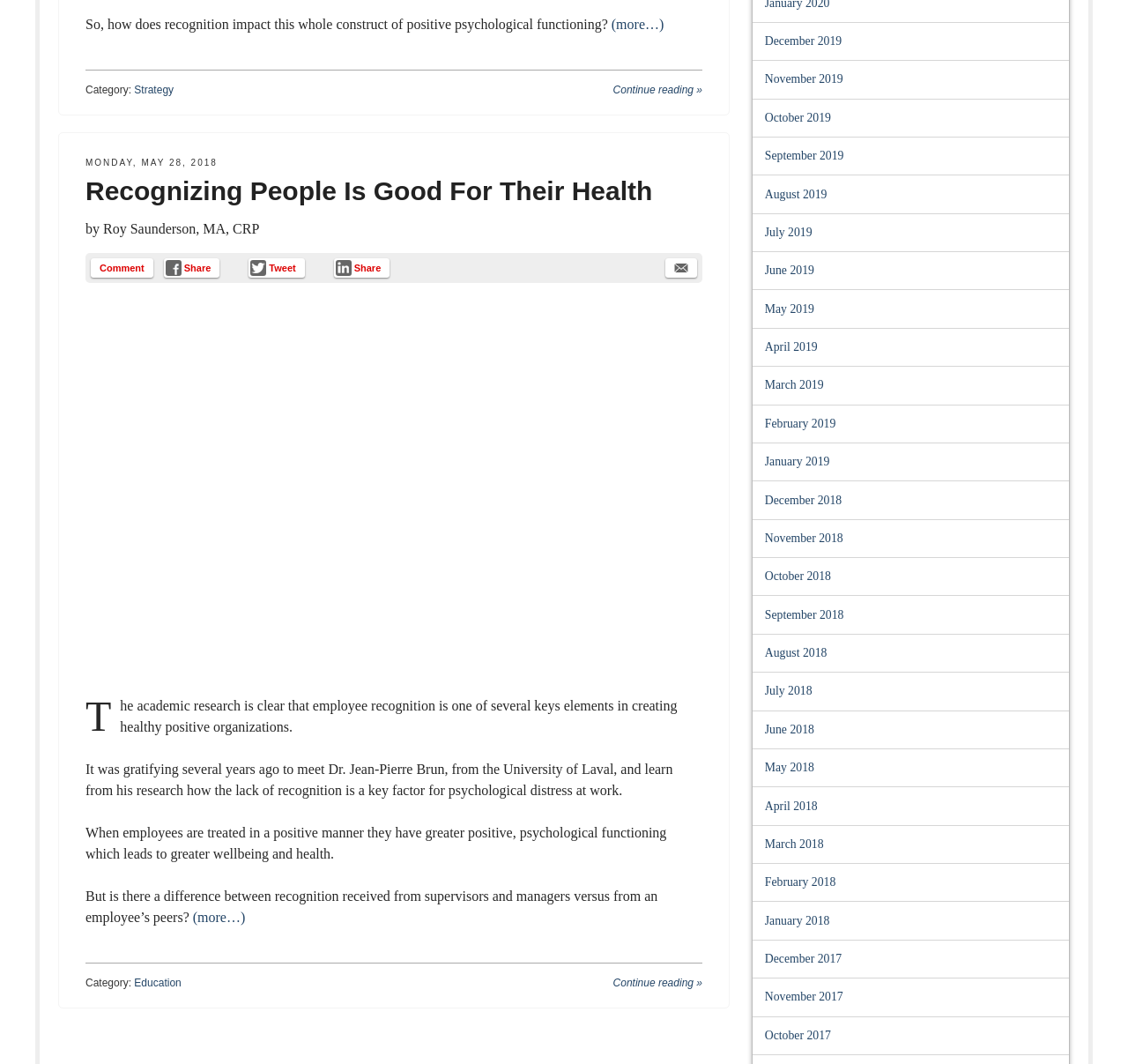From the element description: "Continue reading »", extract the bounding box coordinates of the UI element. The coordinates should be expressed as four float numbers between 0 and 1, in the order [left, top, right, bottom].

[0.543, 0.918, 0.623, 0.93]